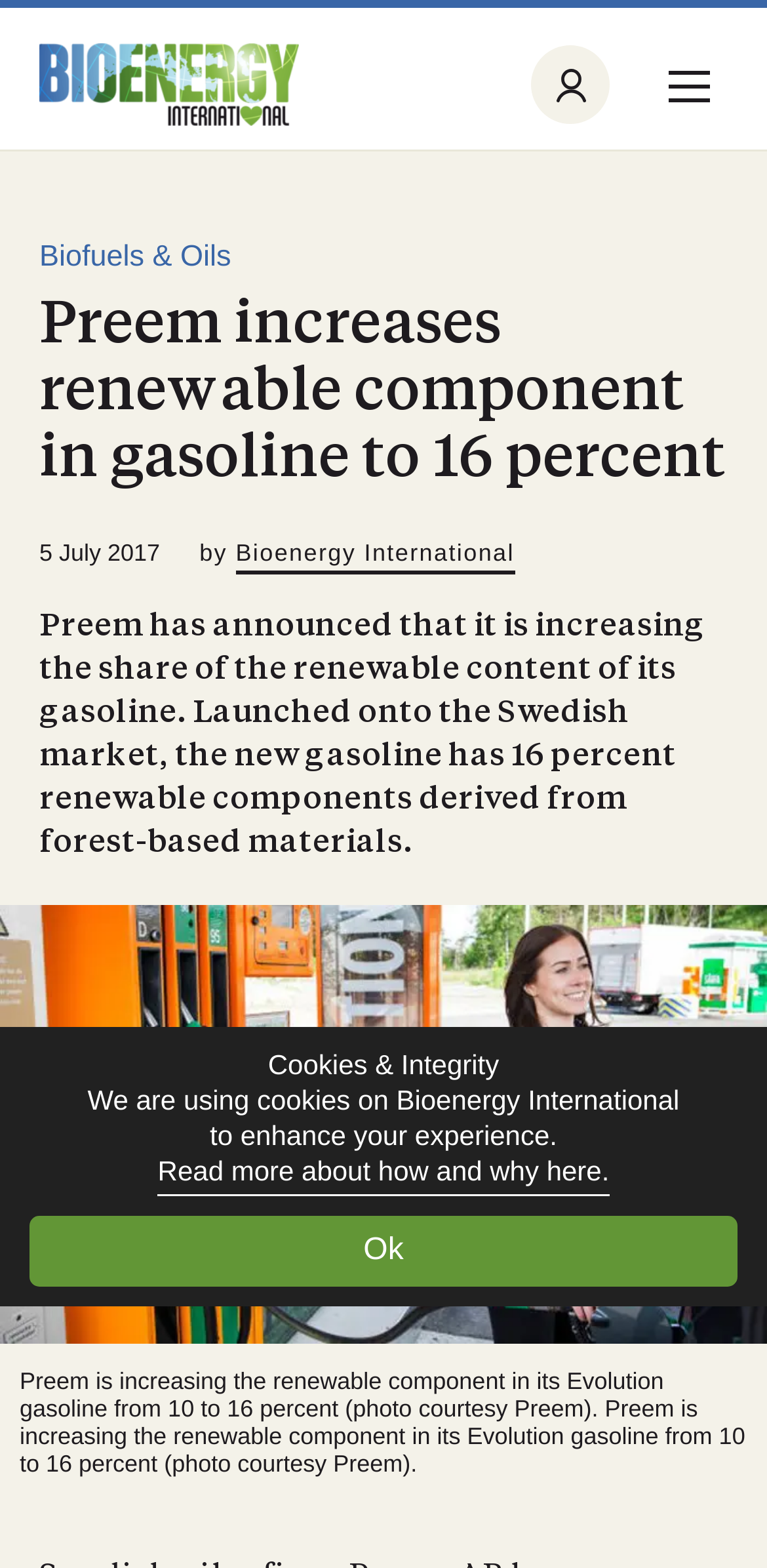Provide the bounding box coordinates, formatted as (top-left x, top-left y, bottom-right x, bottom-right y), with all values being floating point numbers between 0 and 1. Identify the bounding box of the UI element that matches the description: Sign in Profile

[0.692, 0.029, 0.795, 0.079]